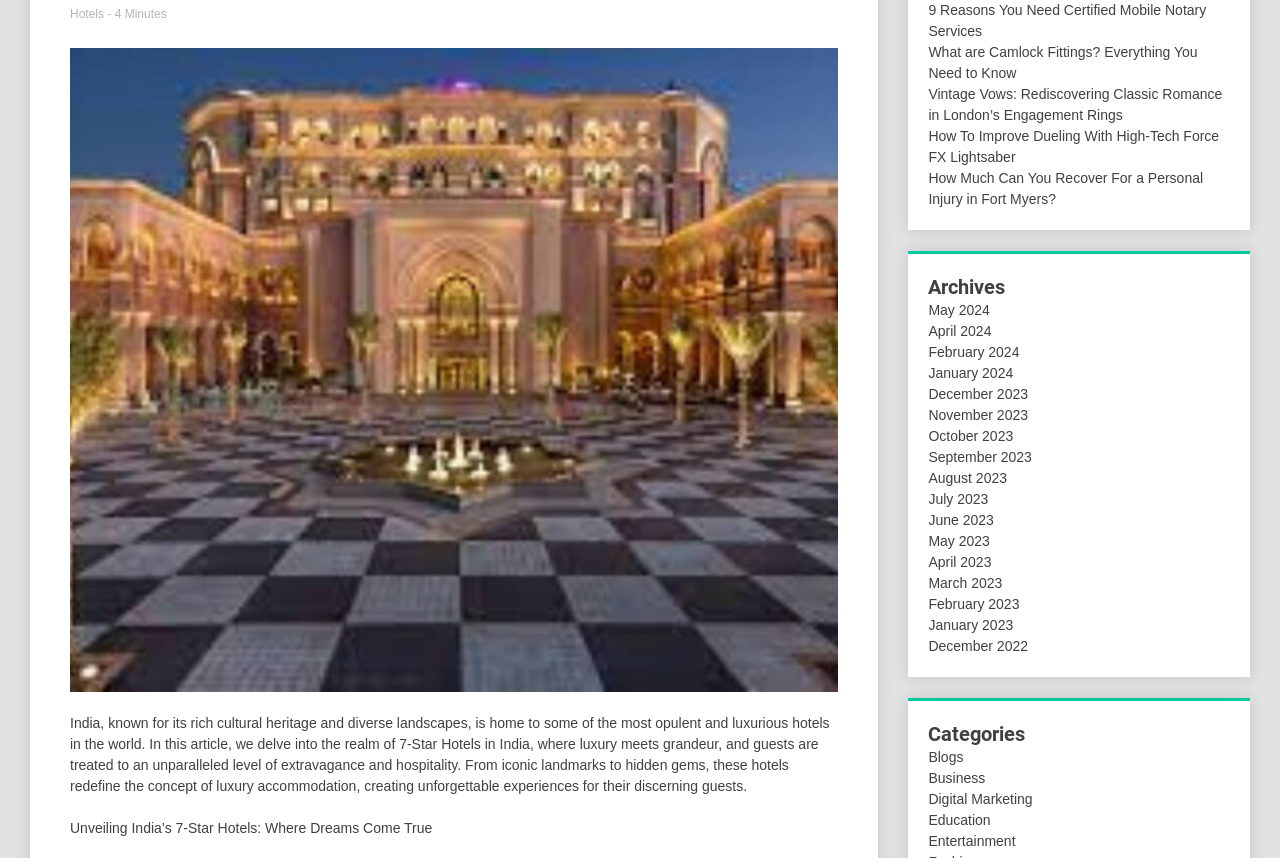Locate the bounding box coordinates of the UI element described by: "Education". Provide the coordinates as four float numbers between 0 and 1, formatted as [left, top, right, bottom].

[0.725, 0.946, 0.774, 0.965]